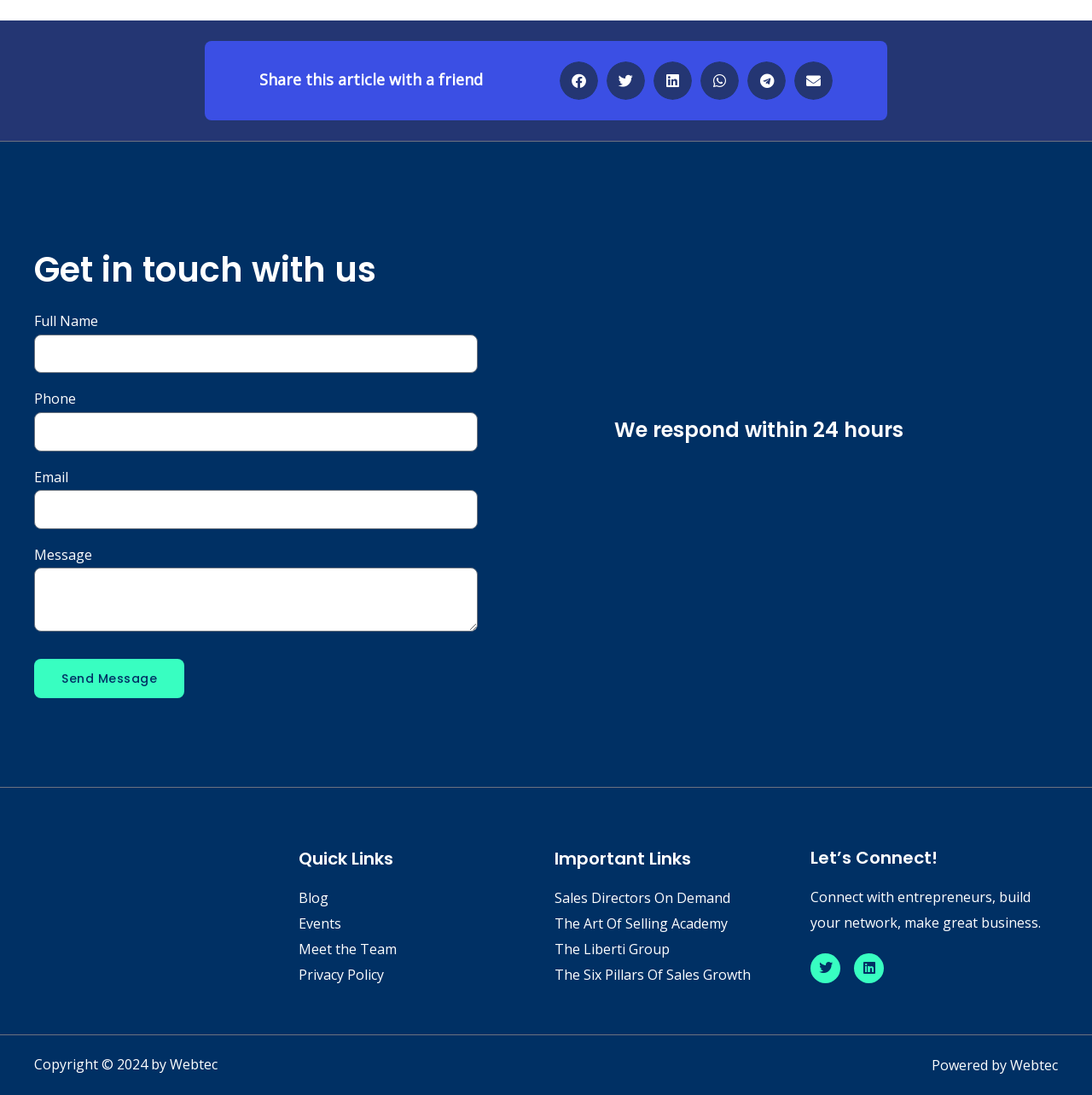Locate the bounding box coordinates of the item that should be clicked to fulfill the instruction: "View 2022 Volume 10 Issue 5".

None